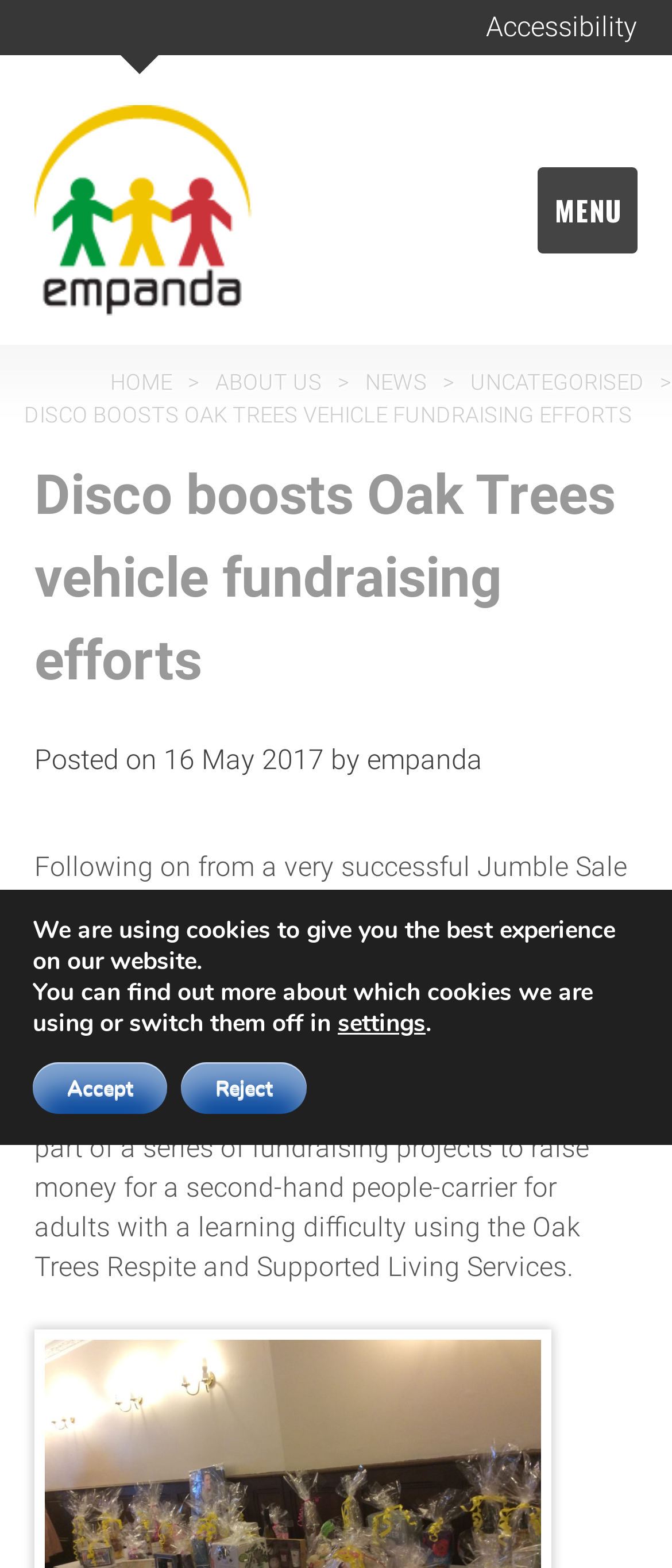Determine the bounding box coordinates (top-left x, top-left y, bottom-right x, bottom-right y) of the UI element described in the following text: About us

[0.313, 0.235, 0.487, 0.252]